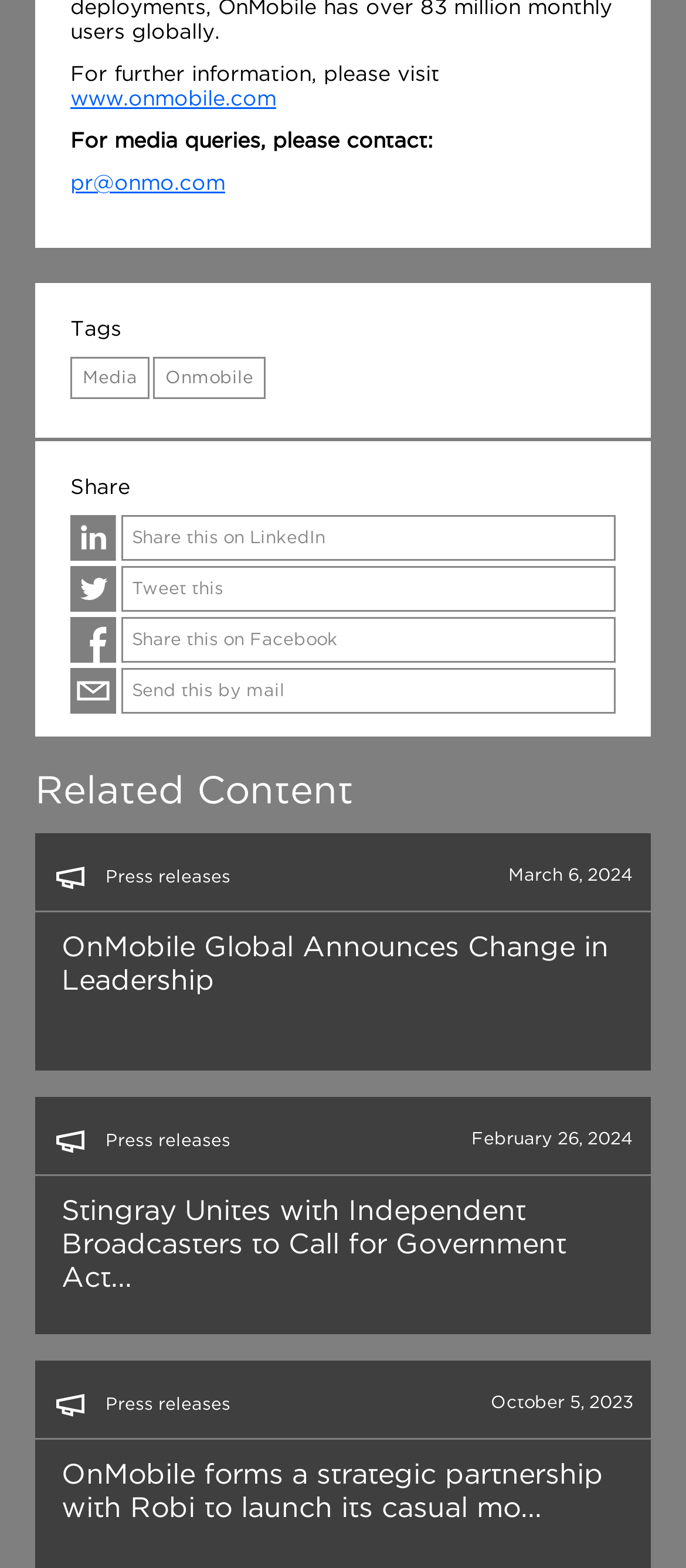Provide a one-word or short-phrase answer to the question:
How many press releases are listed?

3